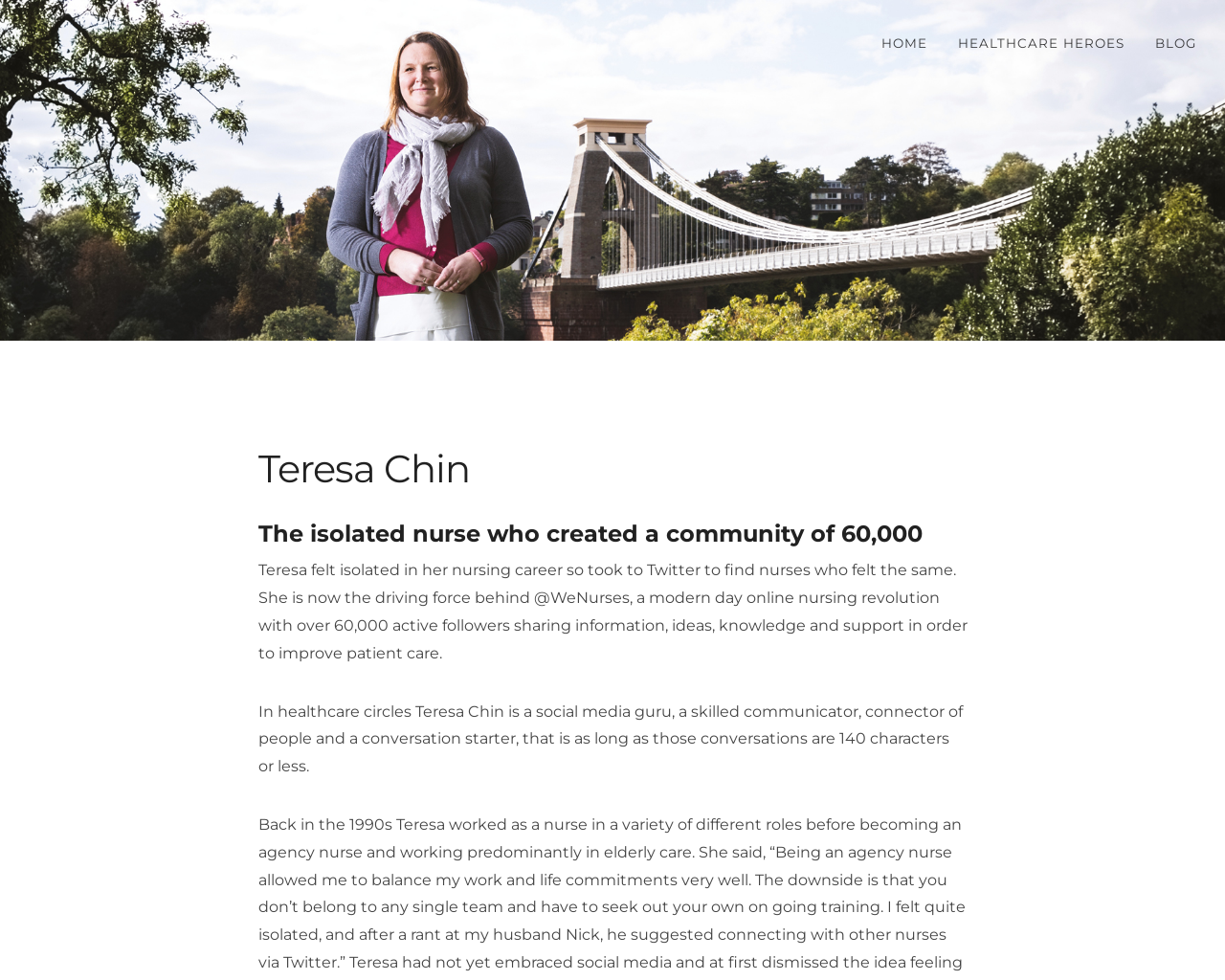Provide the bounding box coordinates in the format (top-left x, top-left y, bottom-right x, bottom-right y). All values are floating point numbers between 0 and 1. Determine the bounding box coordinate of the UI element described as: Healthcare Heroes

[0.77, 0.024, 0.93, 0.065]